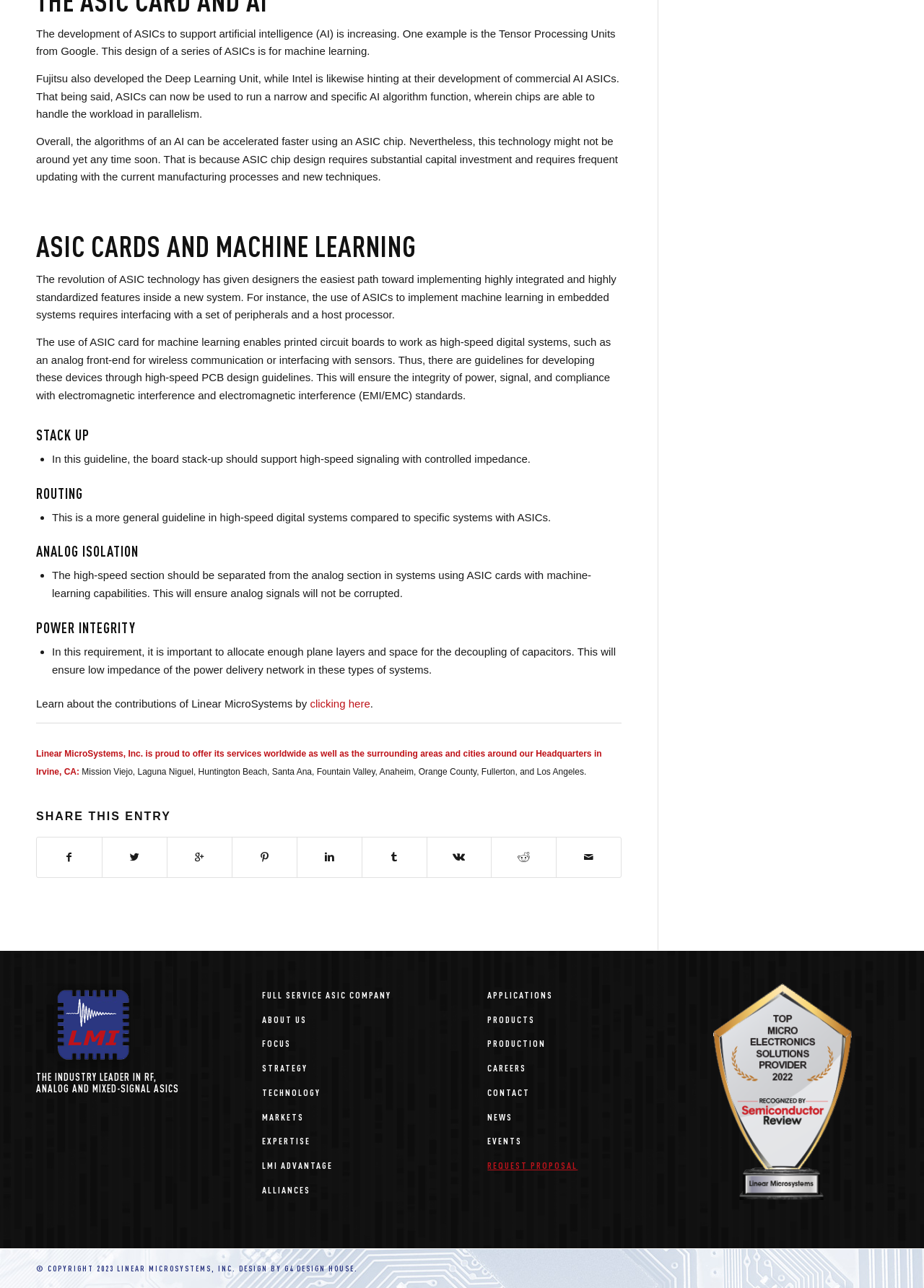How many links are there in the footer section?
Answer the question with as much detail as you can, using the image as a reference.

In the footer section, there are two links: 'Linear MicroSystems – small' and 'G4 DESIGN HOUSE'.